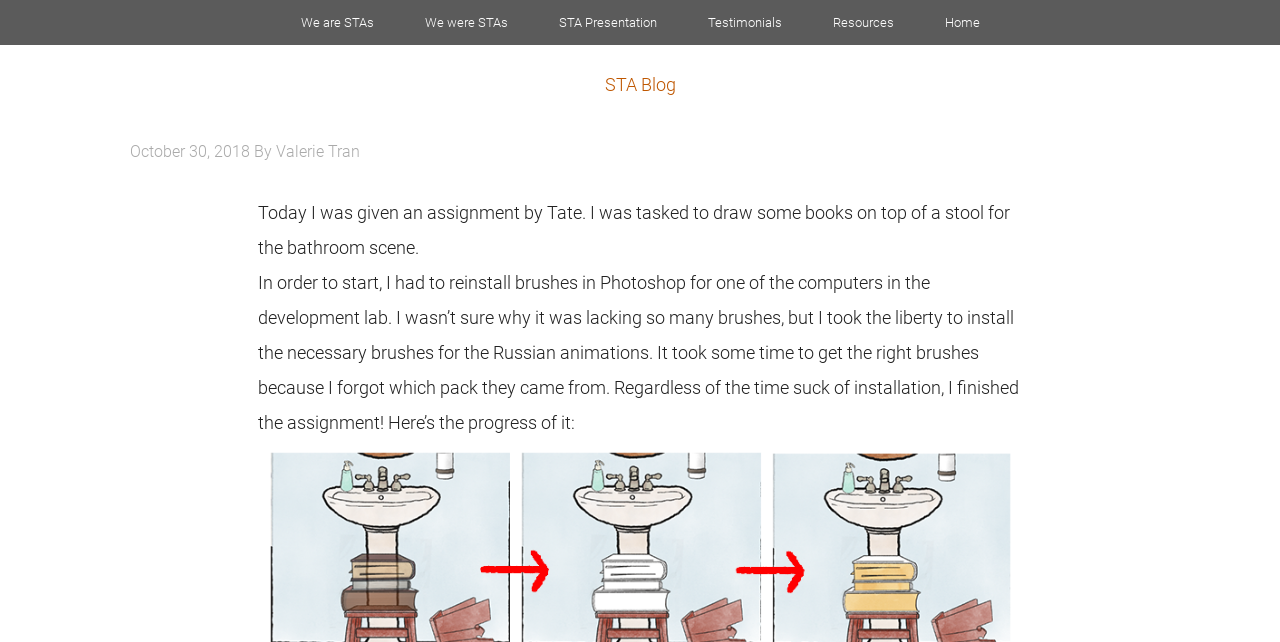Determine the bounding box coordinates of the clickable region to execute the instruction: "read Valerie Tran's post". The coordinates should be four float numbers between 0 and 1, denoted as [left, top, right, bottom].

[0.216, 0.222, 0.281, 0.251]